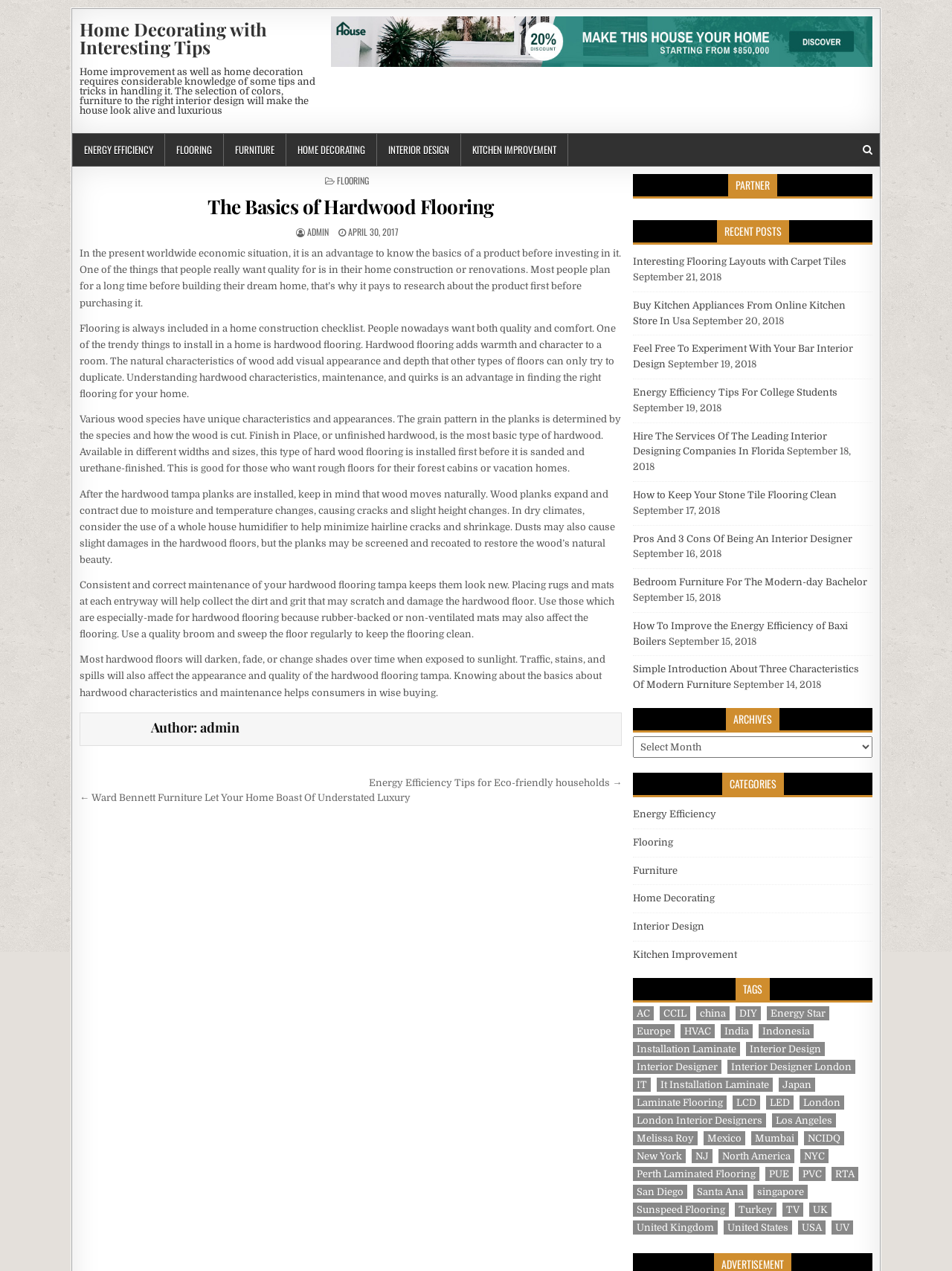Please identify the bounding box coordinates of the region to click in order to complete the given instruction: "Read the article 'The Basics of Hardwood Flooring'". The coordinates should be four float numbers between 0 and 1, i.e., [left, top, right, bottom].

[0.084, 0.153, 0.653, 0.172]